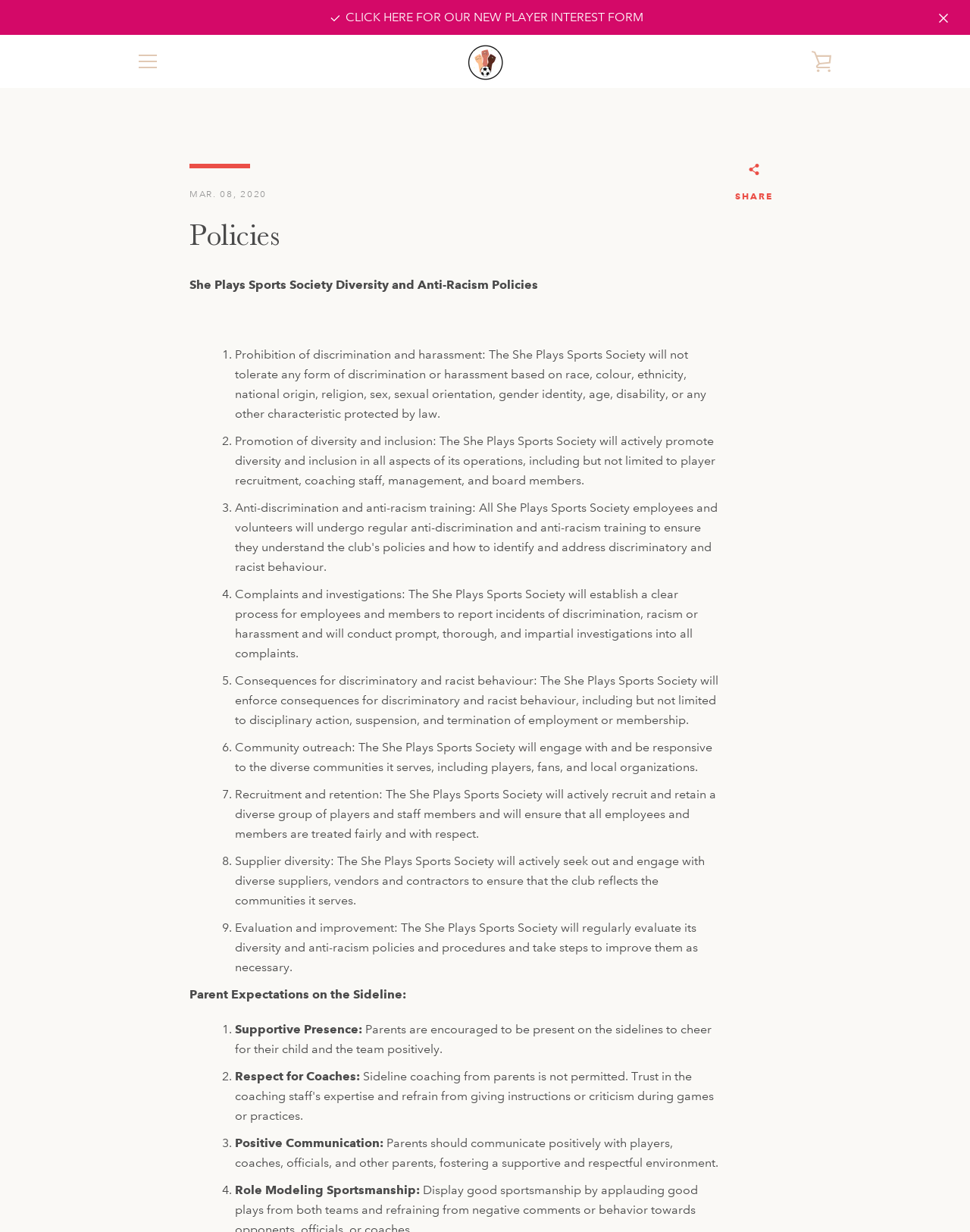What is expected of parents on the sideline?
Using the information presented in the image, please offer a detailed response to the question.

The webpage lists 'Parent Expectations on the Sideline' which includes being a supportive presence, respecting coaches, communicating positively, and role modeling sportsmanship.